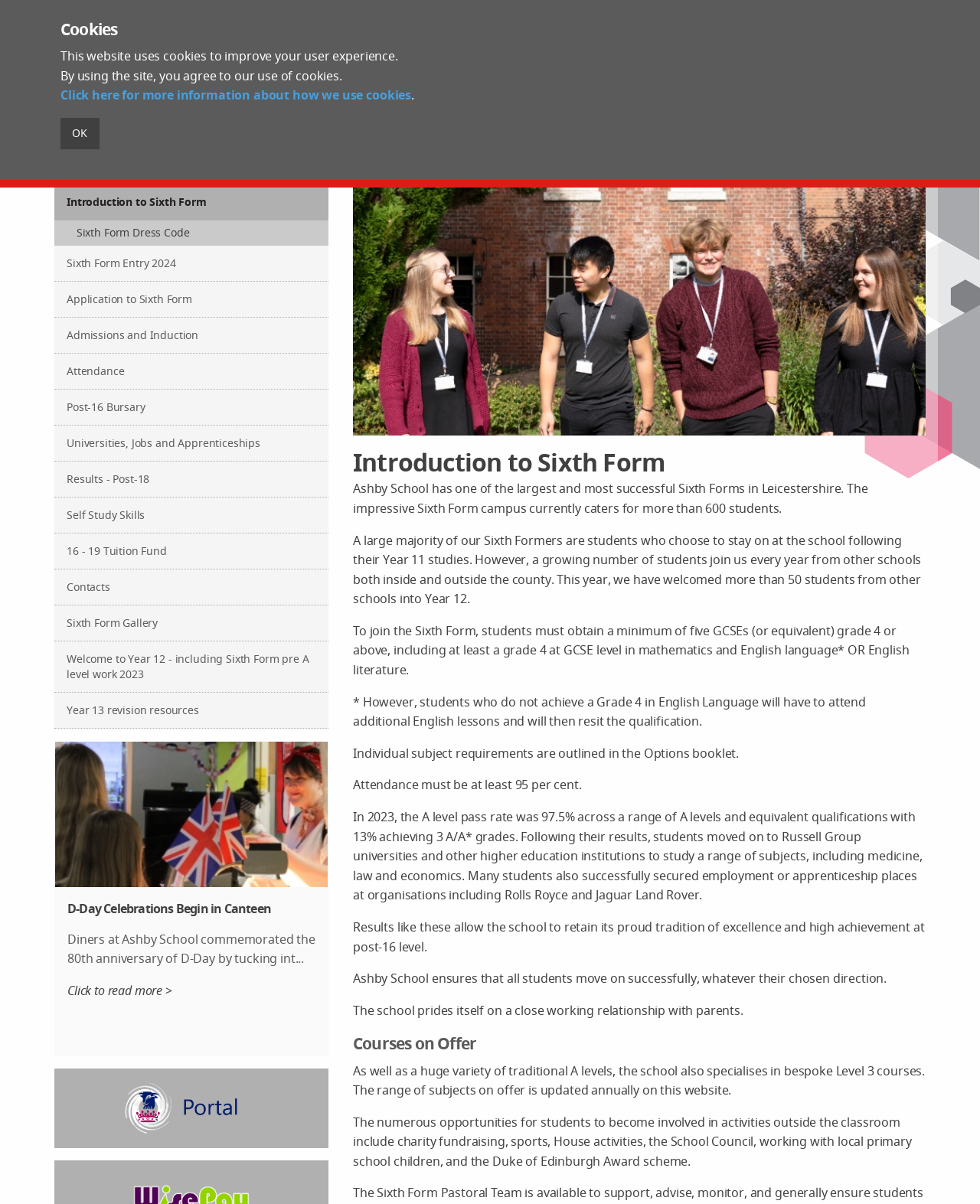What is the A level pass rate in 2023?
Using the details from the image, give an elaborate explanation to answer the question.

I found the answer by reading the text 'In 2023, the A level pass rate was 97.5%...' in the section describing the achievements of the Sixth Form students.